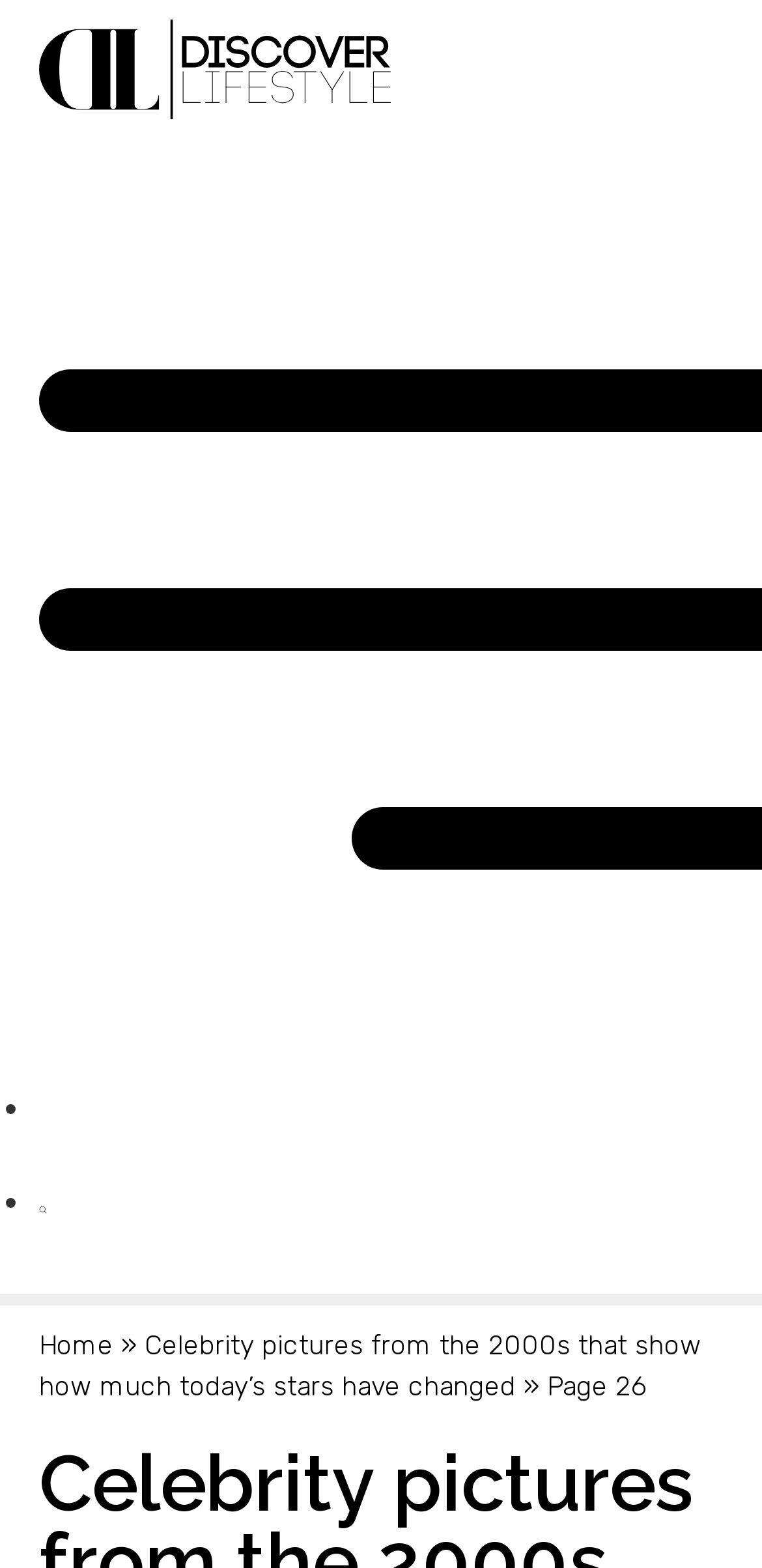What is the relationship between the links at the top and bottom?
Based on the screenshot, answer the question with a single word or phrase.

Navigation